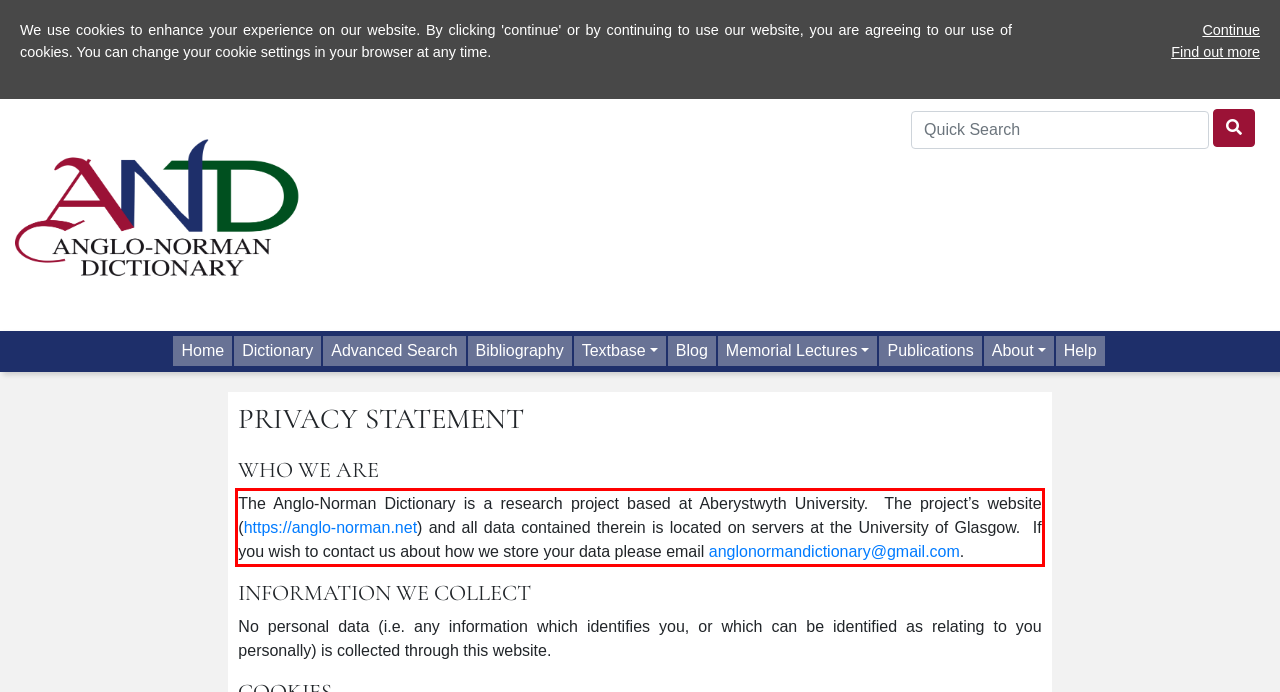In the given screenshot, locate the red bounding box and extract the text content from within it.

The Anglo-Norman Dictionary is a research project based at Aberystwyth University. The project’s website (https://anglo-norman.net) and all data contained therein is located on servers at the University of Glasgow. If you wish to contact us about how we store your data please email anglonormandictionary@gmail.com.